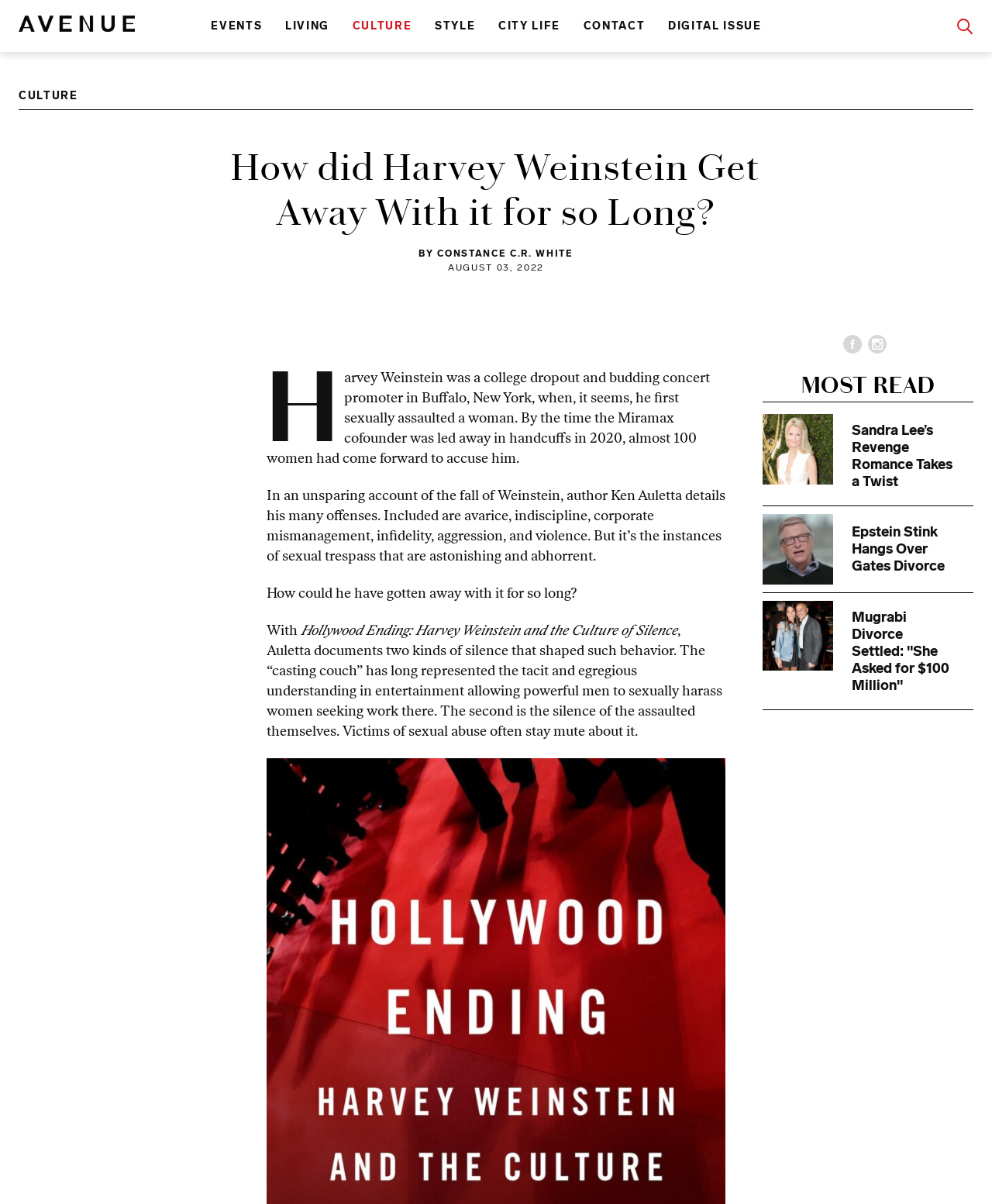Provide the bounding box coordinates of the area you need to click to execute the following instruction: "Read the article about Sandra Lee".

[0.769, 0.344, 0.981, 0.413]